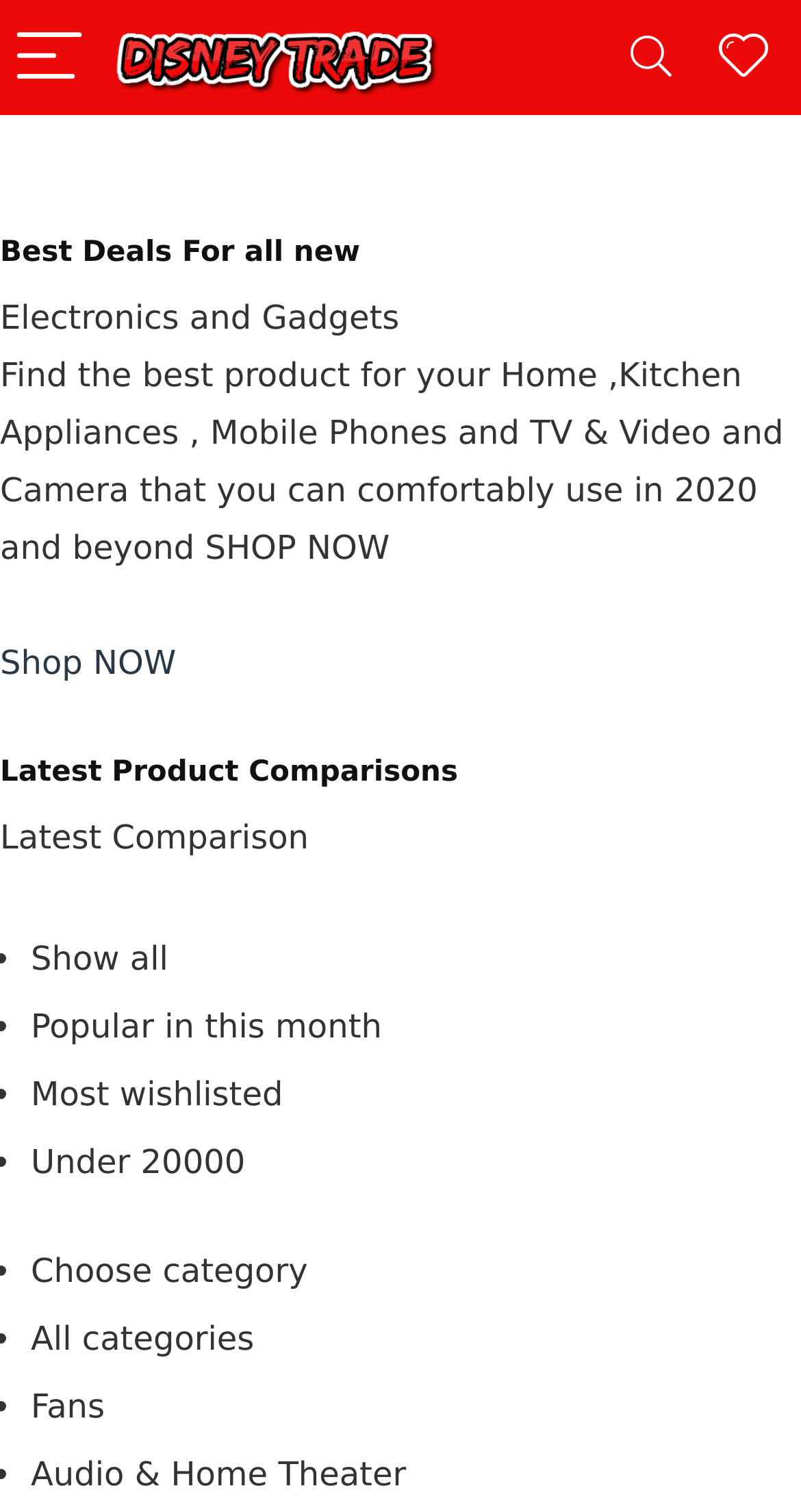Produce an extensive caption that describes everything on the webpage.

The webpage is an online shop called Disney Trade. At the top left corner, there is a "Menu" button accompanied by two images, one of which is the Disney Trade logo. On the top right corner, there is a "Search" button and a link with an icon. 

Below the top navigation, there is a heading that reads "Best Deals For all new" followed by a paragraph of text describing electronics and gadgets, home and kitchen appliances, mobile phones, and TV and video products. A "Shop NOW" button is placed below this text.

Further down, there is a heading that reads "Latest Product Comparisons". Below this heading, there are several sections of text, including "Latest Comparison", "Show all", "Popular in this month", "Most wishlisted", "Under 20000", "Choose category", "All categories", "Fans", and "Audio & Home Theater". These sections are likely product categories or filters for the online shop.